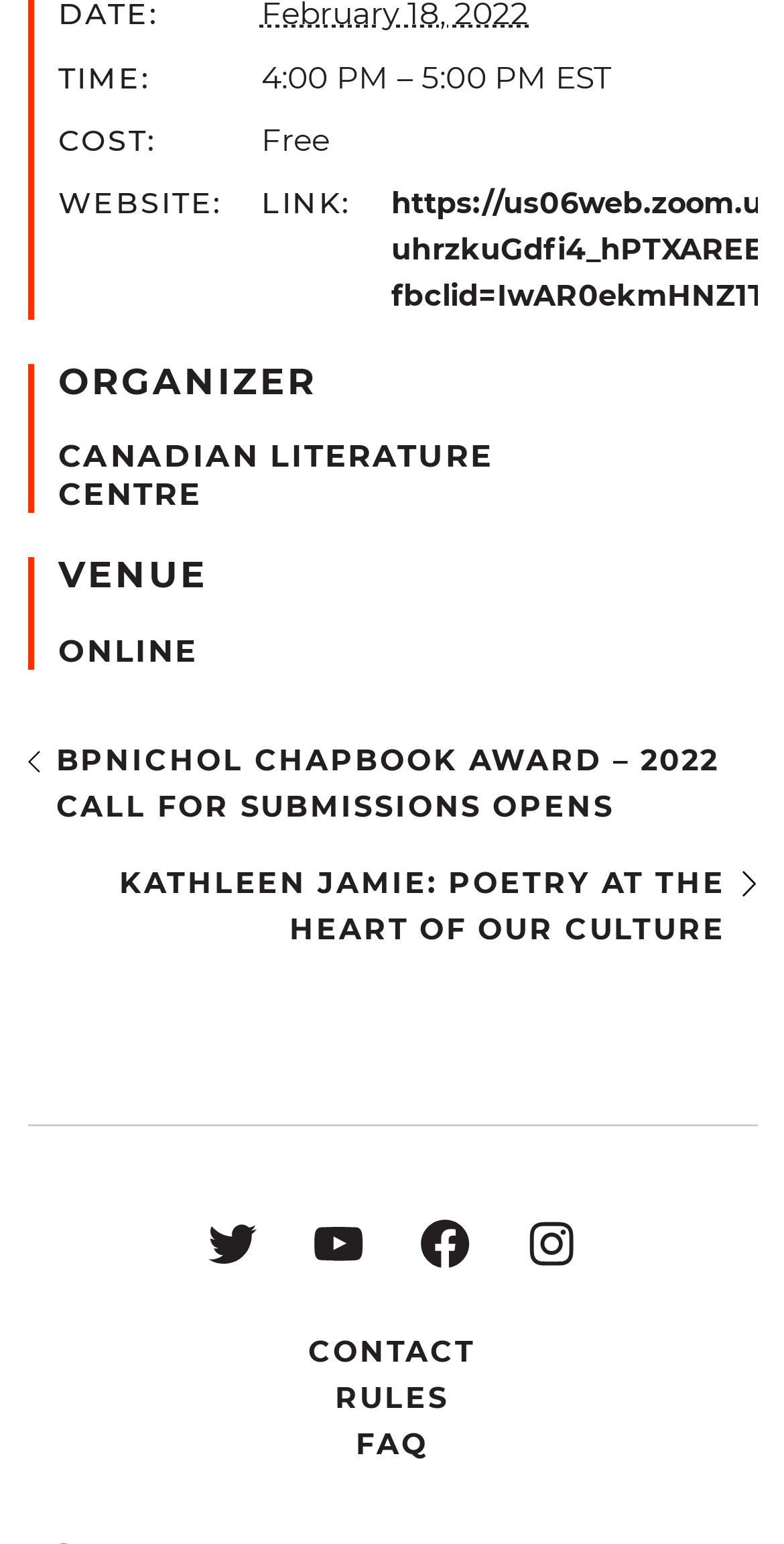Please provide the bounding box coordinates for the element that needs to be clicked to perform the instruction: "Follow on Twitter". The coordinates must consist of four float numbers between 0 and 1, formatted as [left, top, right, bottom].

[0.259, 0.785, 0.333, 0.824]